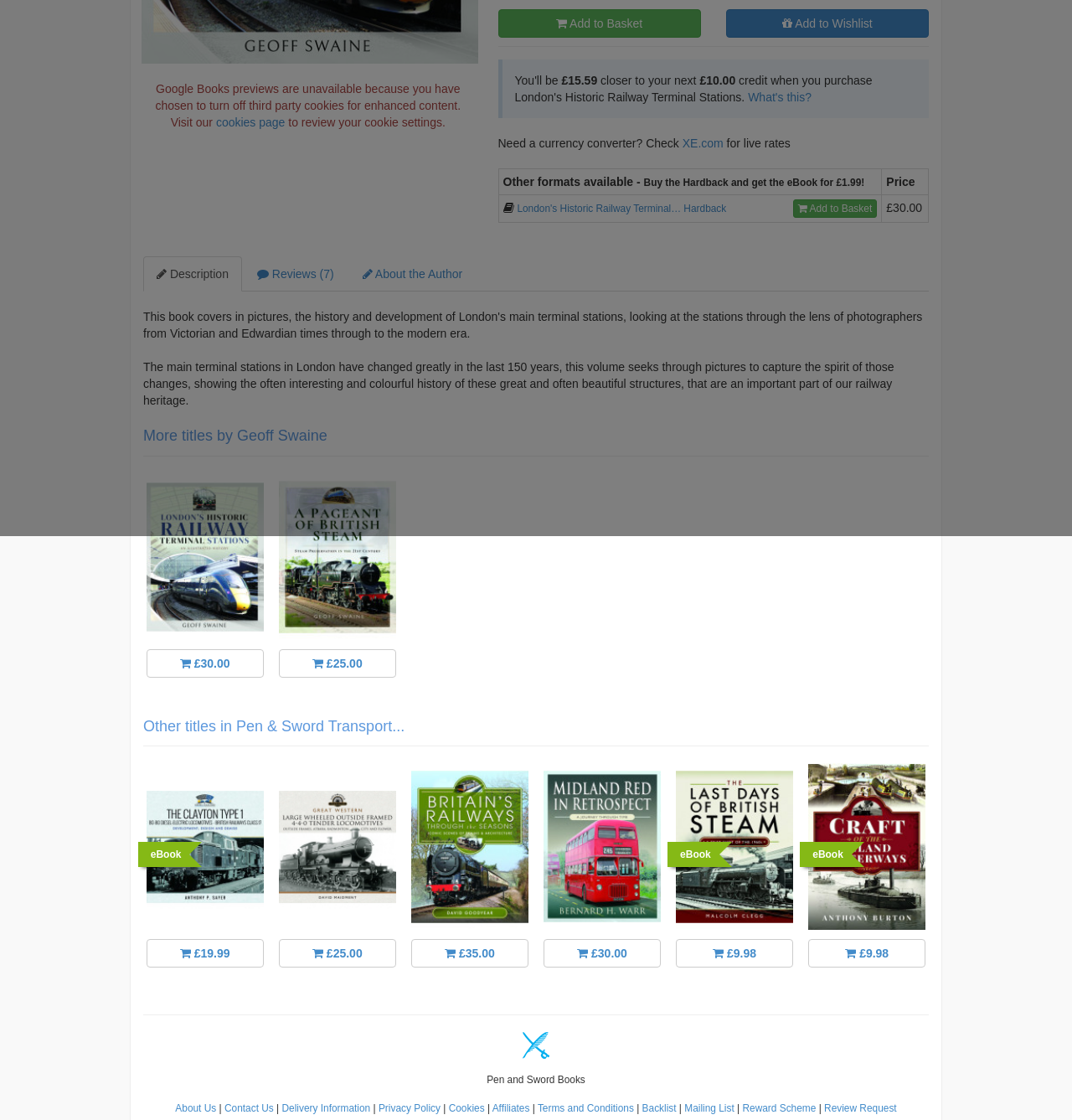Locate the UI element that matches the description Mailing List in the webpage screenshot. Return the bounding box coordinates in the format (top-left x, top-left y, bottom-right x, bottom-right y), with values ranging from 0 to 1.

[0.638, 0.985, 0.685, 0.995]